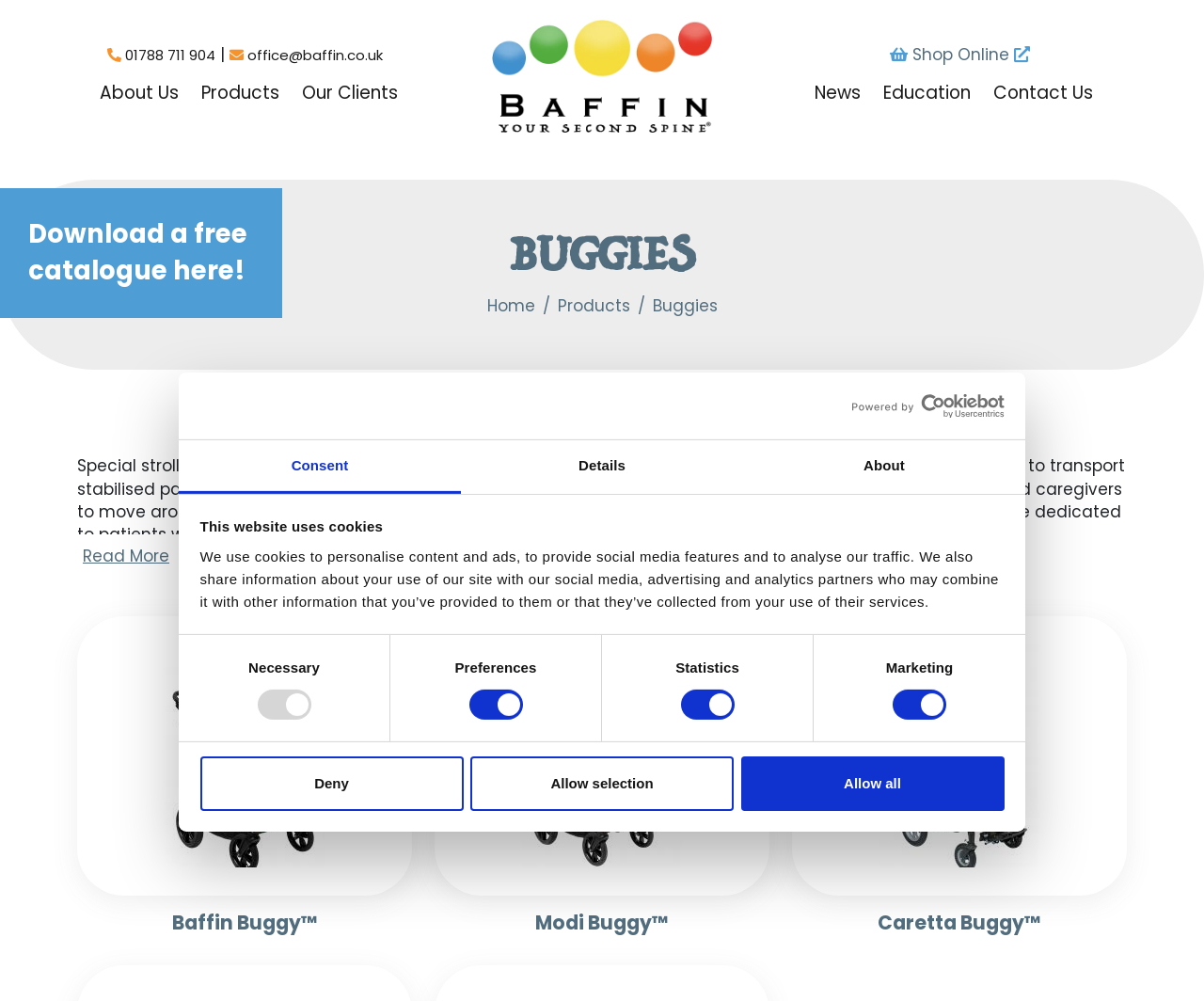Provide the bounding box coordinates for the specified HTML element described in this description: "Our Clients". The coordinates should be four float numbers ranging from 0 to 1, in the format [left, top, right, bottom].

[0.251, 0.08, 0.33, 0.106]